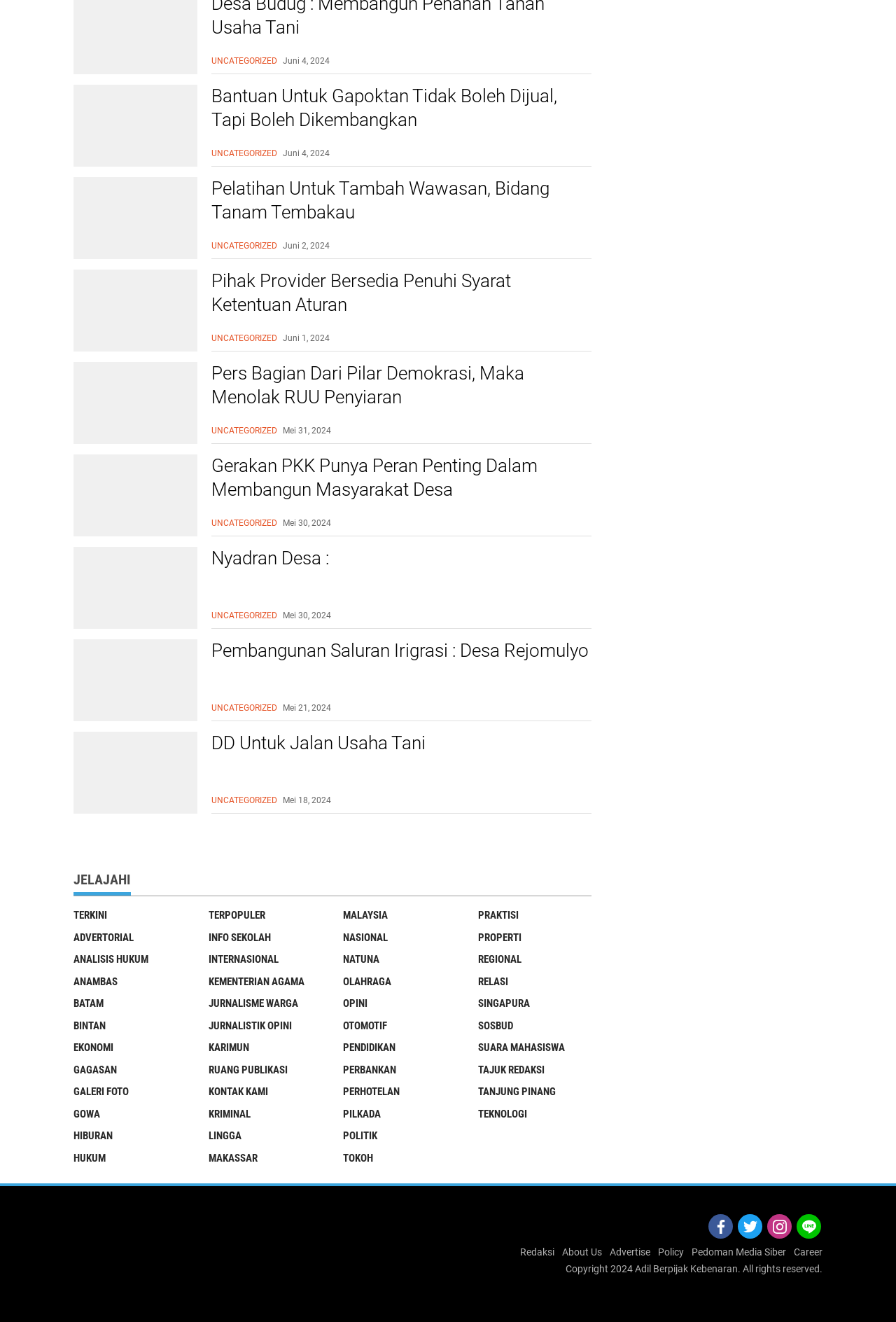Highlight the bounding box coordinates of the element that should be clicked to carry out the following instruction: "Click on the 'Pembangunan Saluran Irigrasi : Desa Rejomulyo' link". The coordinates must be given as four float numbers ranging from 0 to 1, i.e., [left, top, right, bottom].

[0.236, 0.484, 0.66, 0.502]